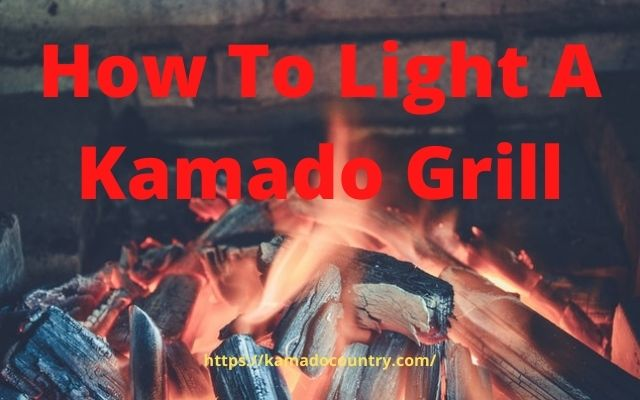Please provide a comprehensive answer to the question based on the screenshot: What is provided at the bottom of the image?

The URL at the bottom of the image suggests further resources for readers interested in deepening their knowledge and skills in using this popular type of grill.